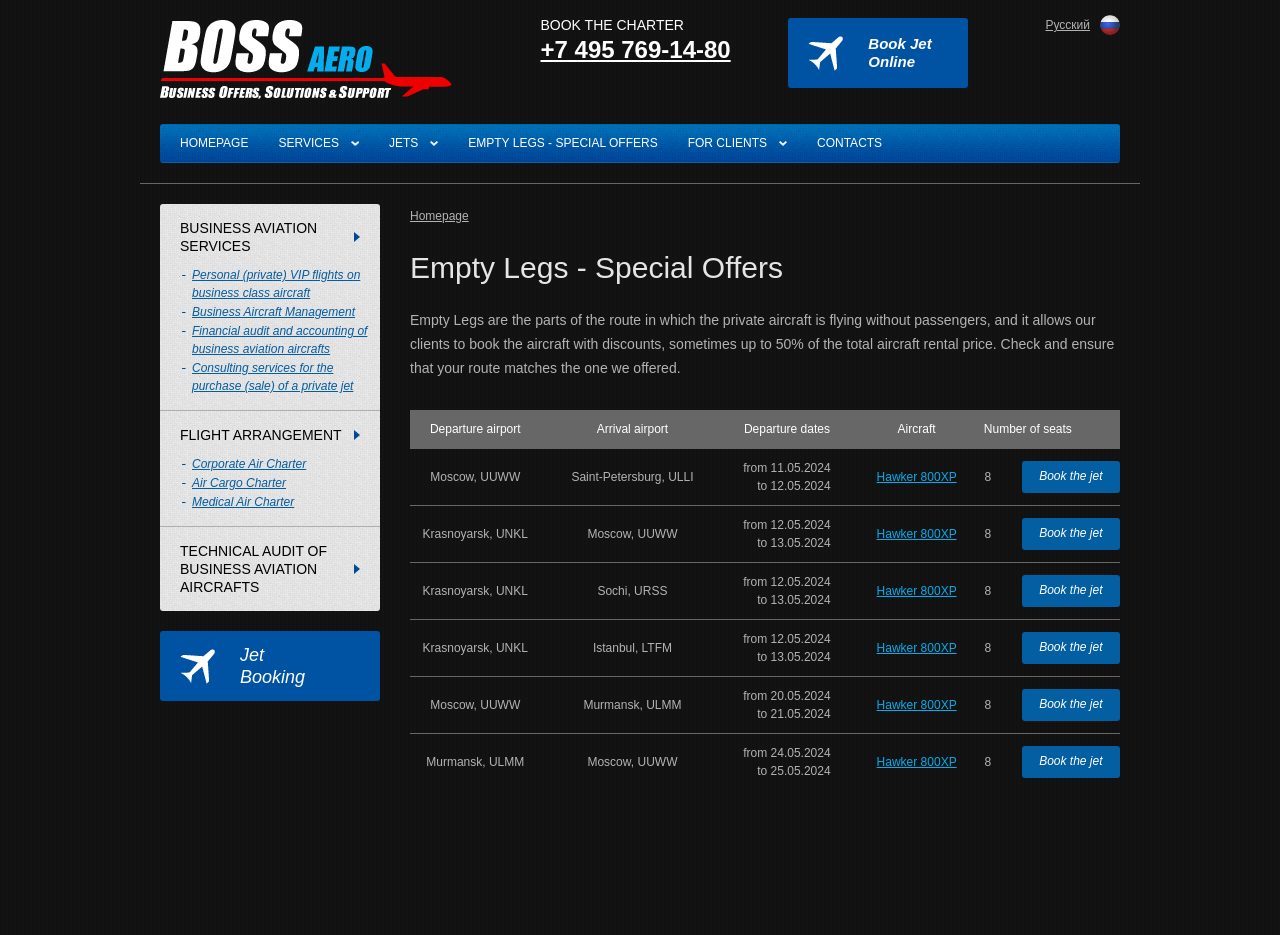Please give a succinct answer using a single word or phrase:
What is the duration of the flight from 11.05.2024?

1 day